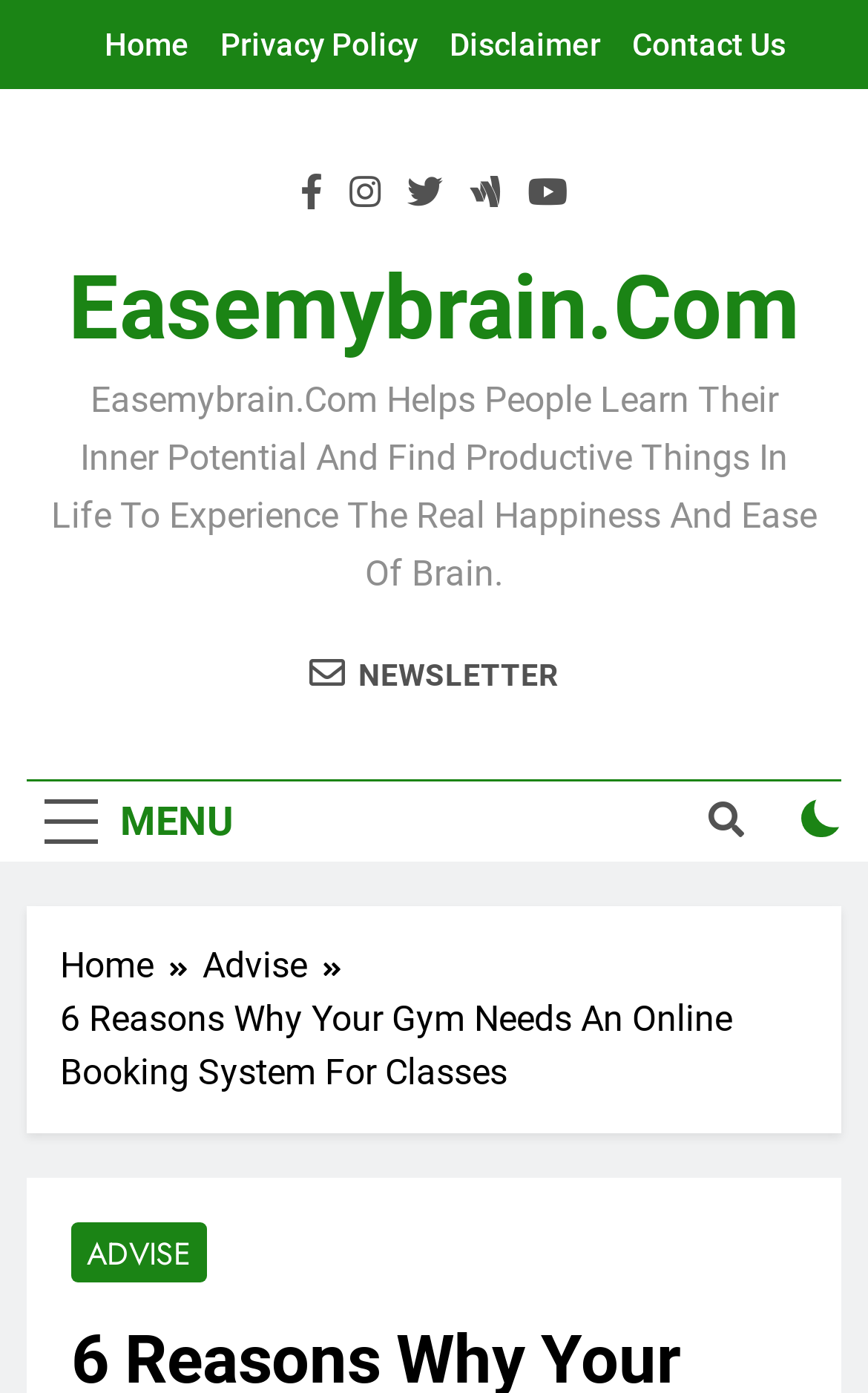Provide a brief response to the question below using a single word or phrase: 
How many social media links are there?

5